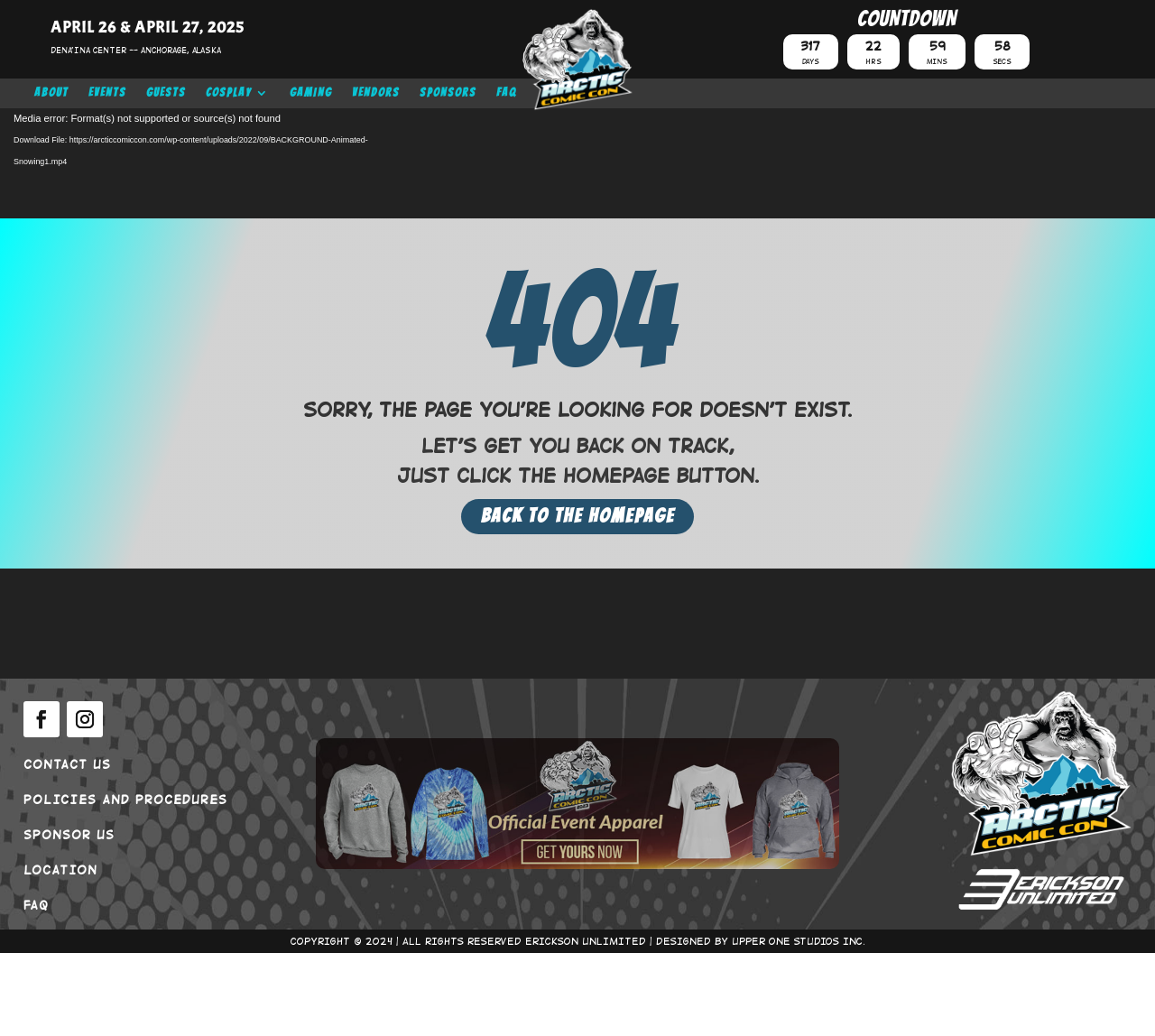Give the bounding box coordinates for the element described by: "POLICIES AND PROCEDURES".

[0.02, 0.763, 0.197, 0.779]